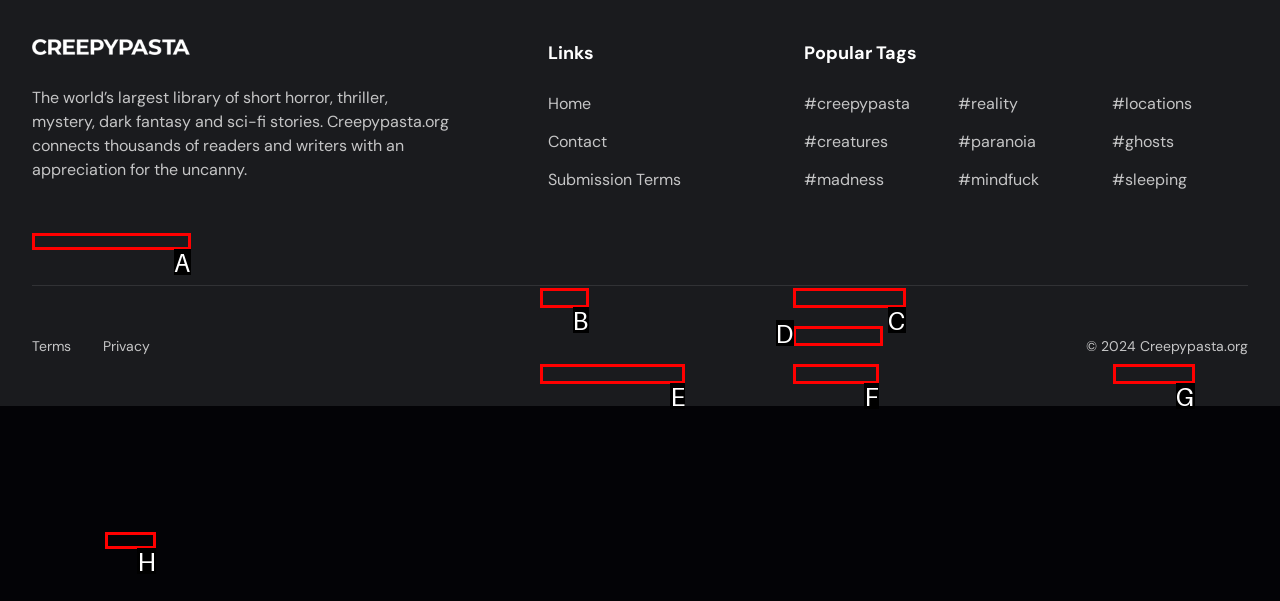Identify the HTML element that best fits the description: Submission Terms. Respond with the letter of the corresponding element.

E